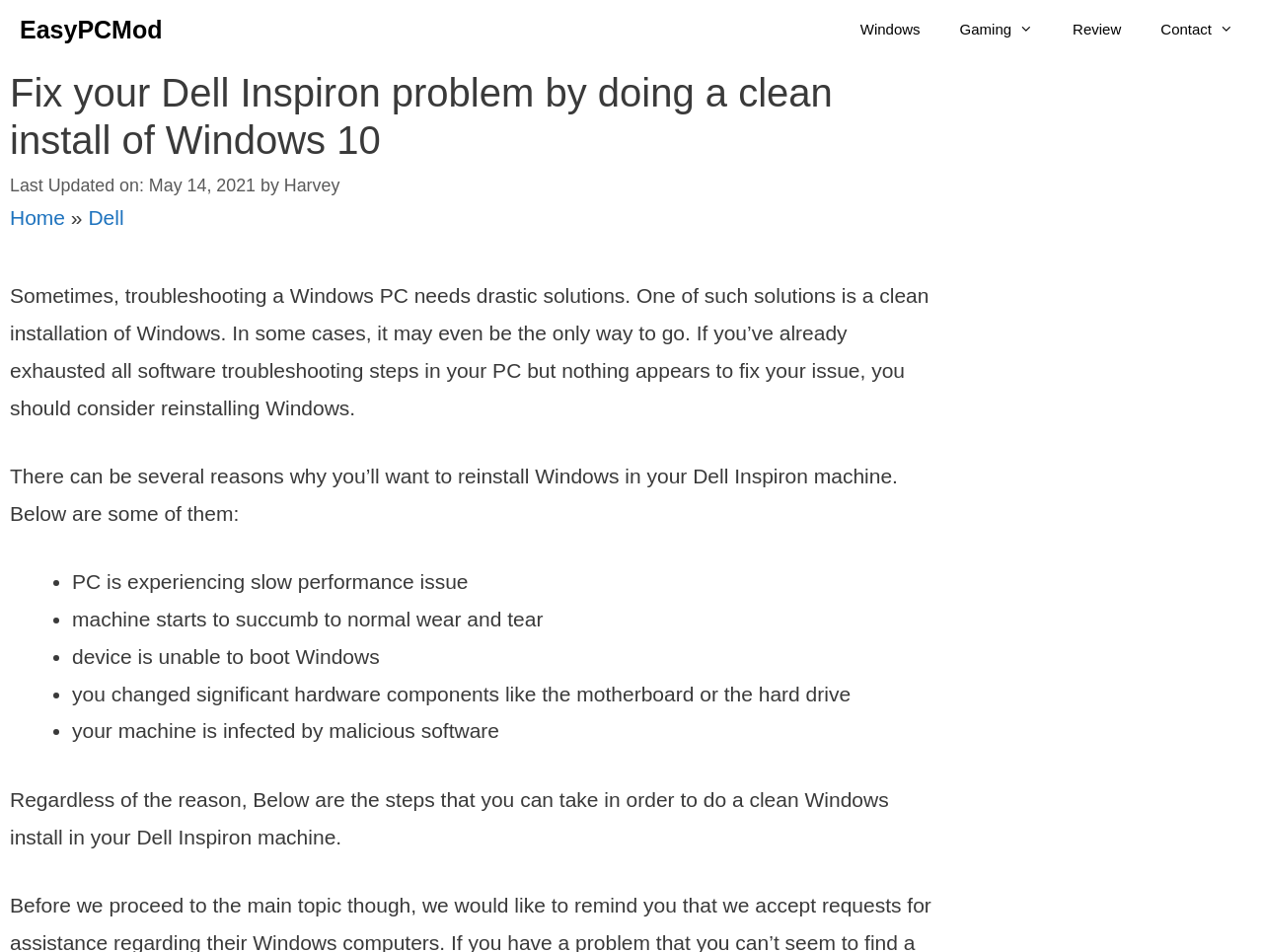Given the description of a UI element: "Gaming", identify the bounding box coordinates of the matching element in the webpage screenshot.

[0.744, 0.0, 0.834, 0.062]